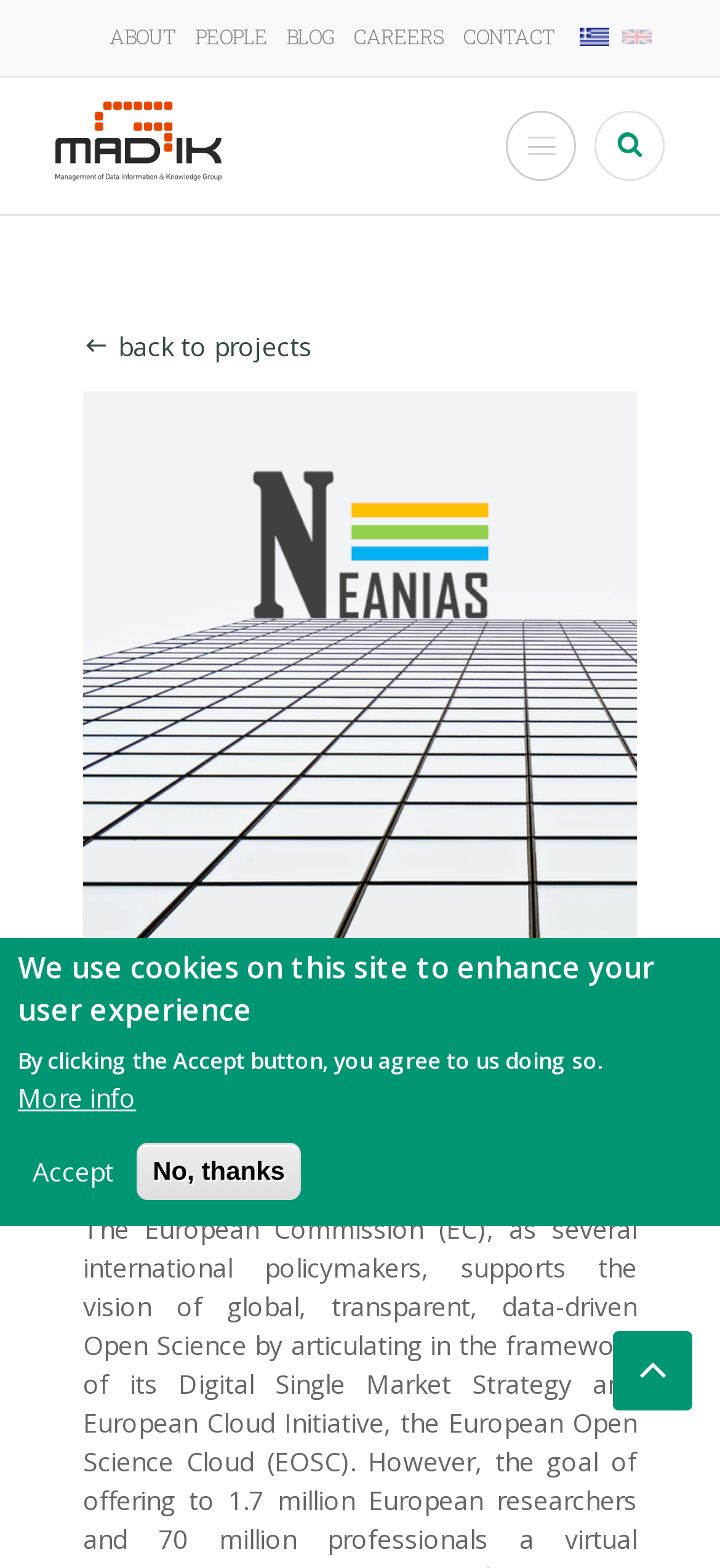Extract the bounding box coordinates for the UI element described as: "Offbeat".

None